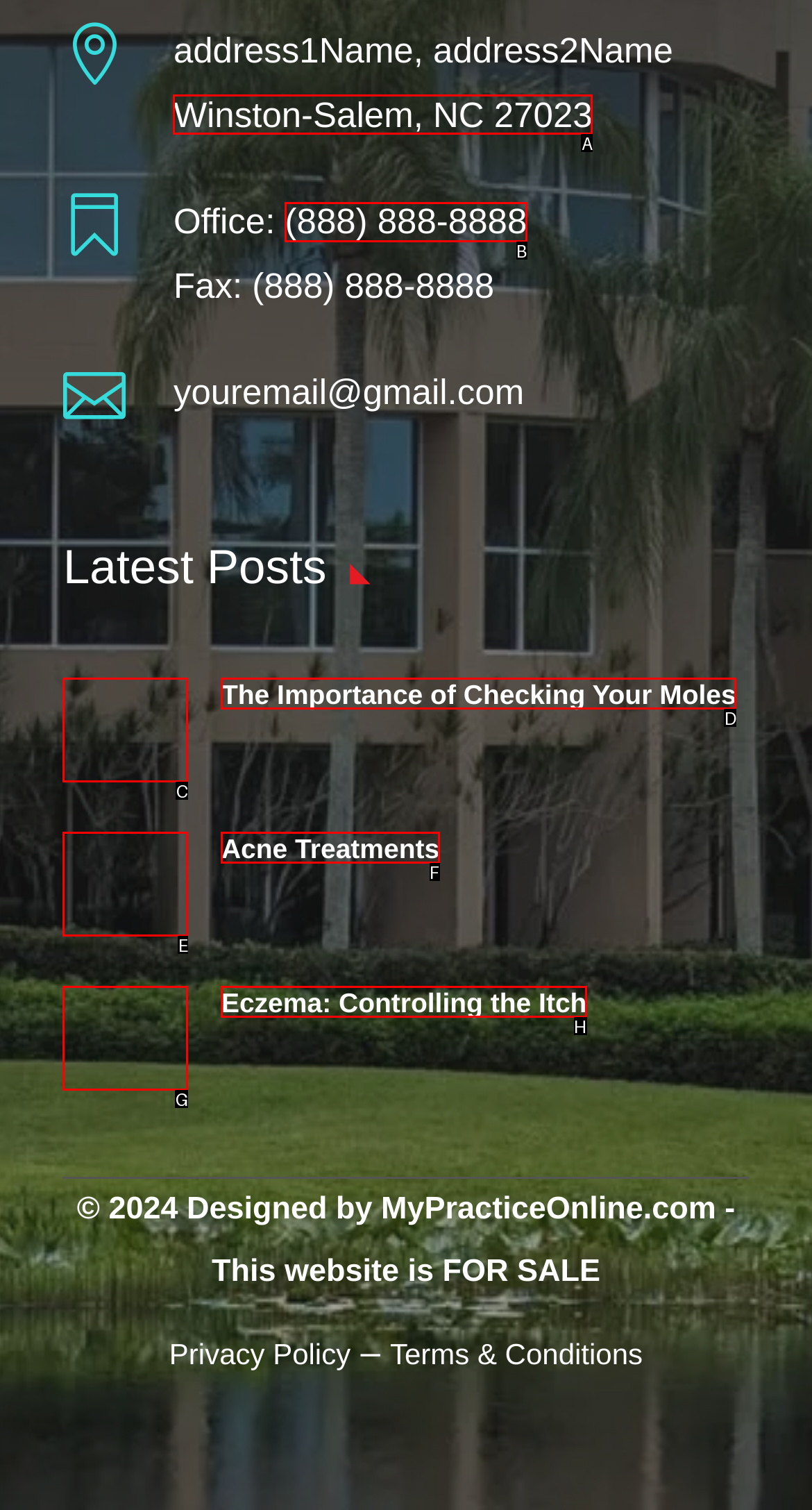Identify the HTML element that corresponds to the following description: UK. Provide the letter of the correct option from the presented choices.

None